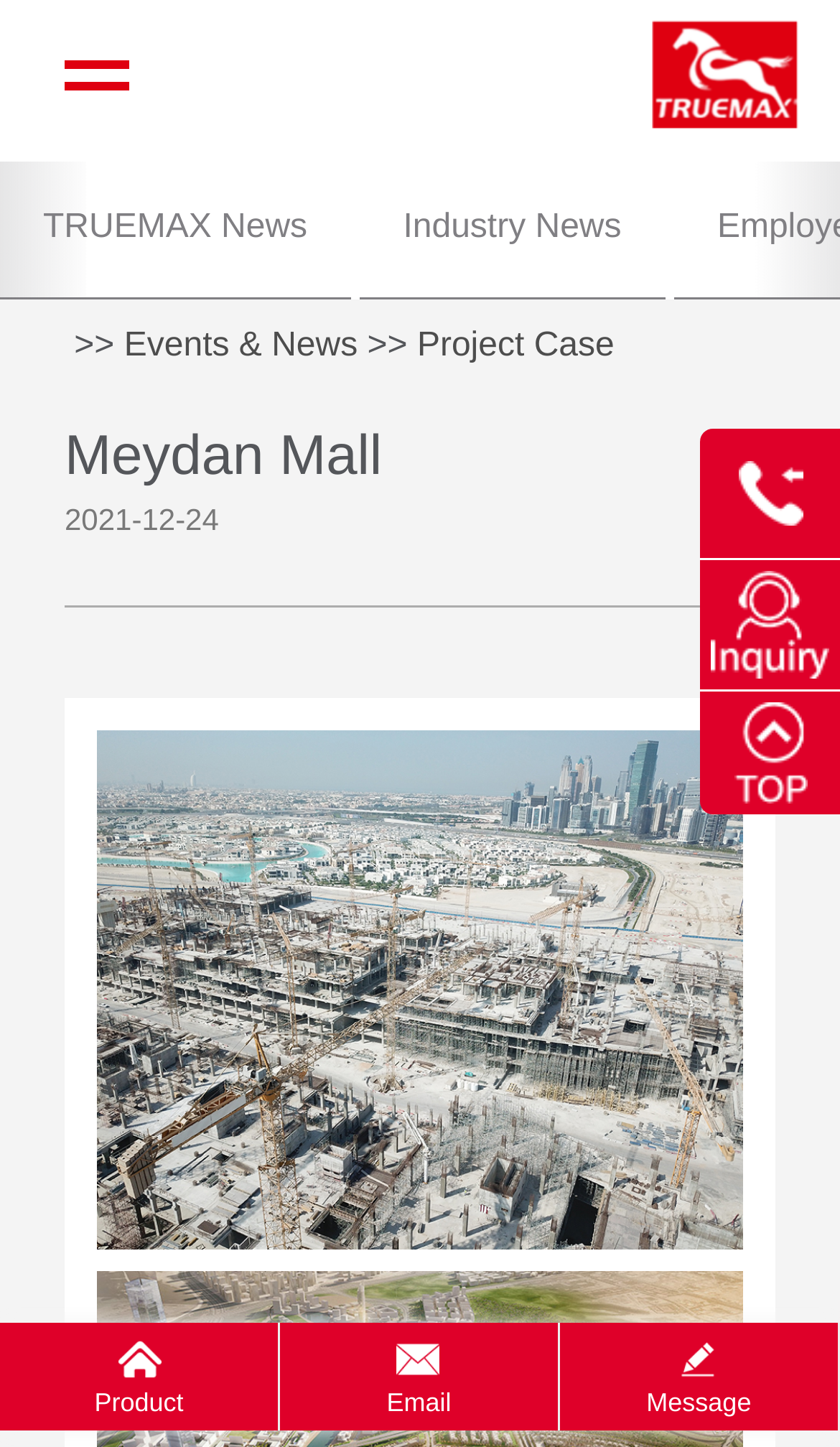Could you provide the bounding box coordinates for the portion of the screen to click to complete this instruction: "Check news for December 2022"?

None